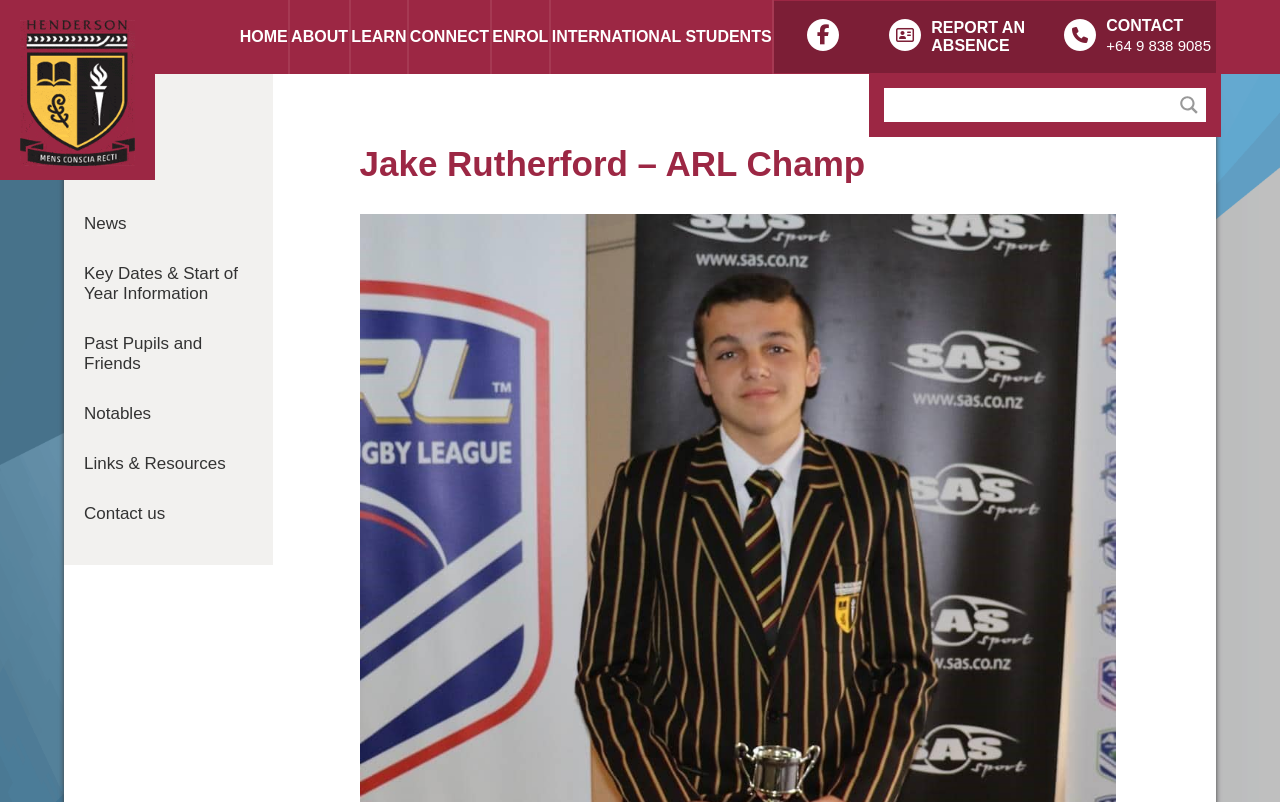Determine the primary headline of the webpage.

Jake Rutherford – ARL Champ